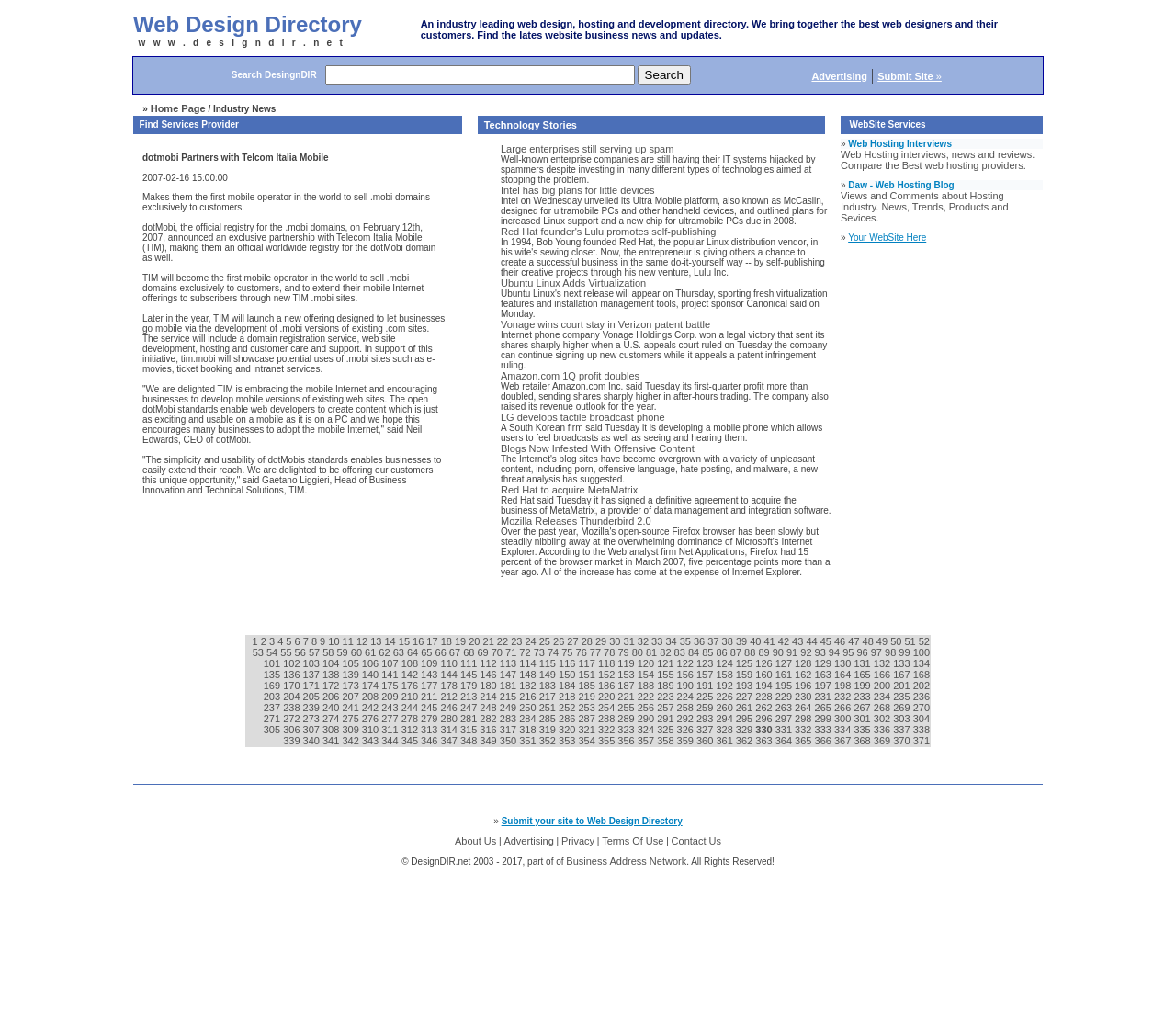Answer the question below with a single word or a brief phrase: 
How many columns are there in the layout table?

3